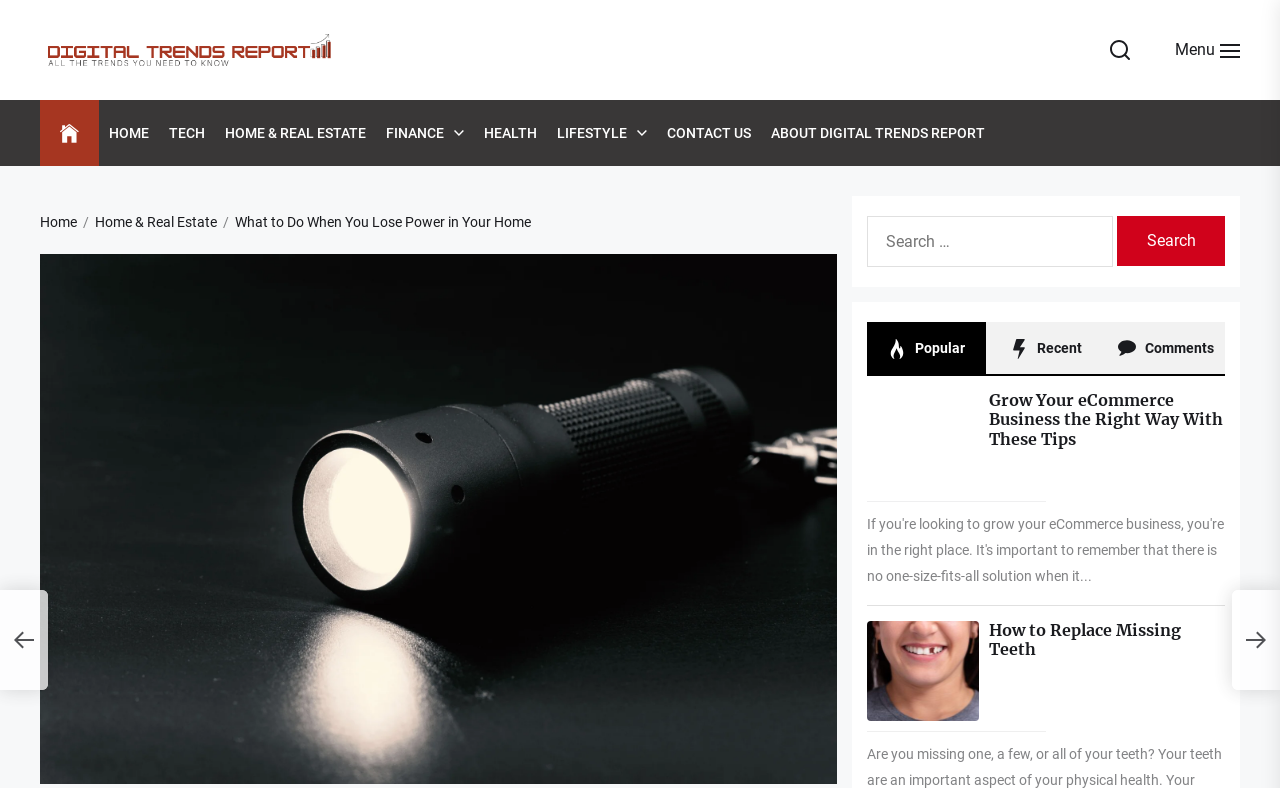Based on the image, please respond to the question with as much detail as possible:
What is the navigation menu for?

I inferred the purpose of the navigation menu by looking at the links 'HOME', 'TECH', 'HOME & REAL ESTATE', etc., which suggest that users can use the menu to navigate to different sections of the website.